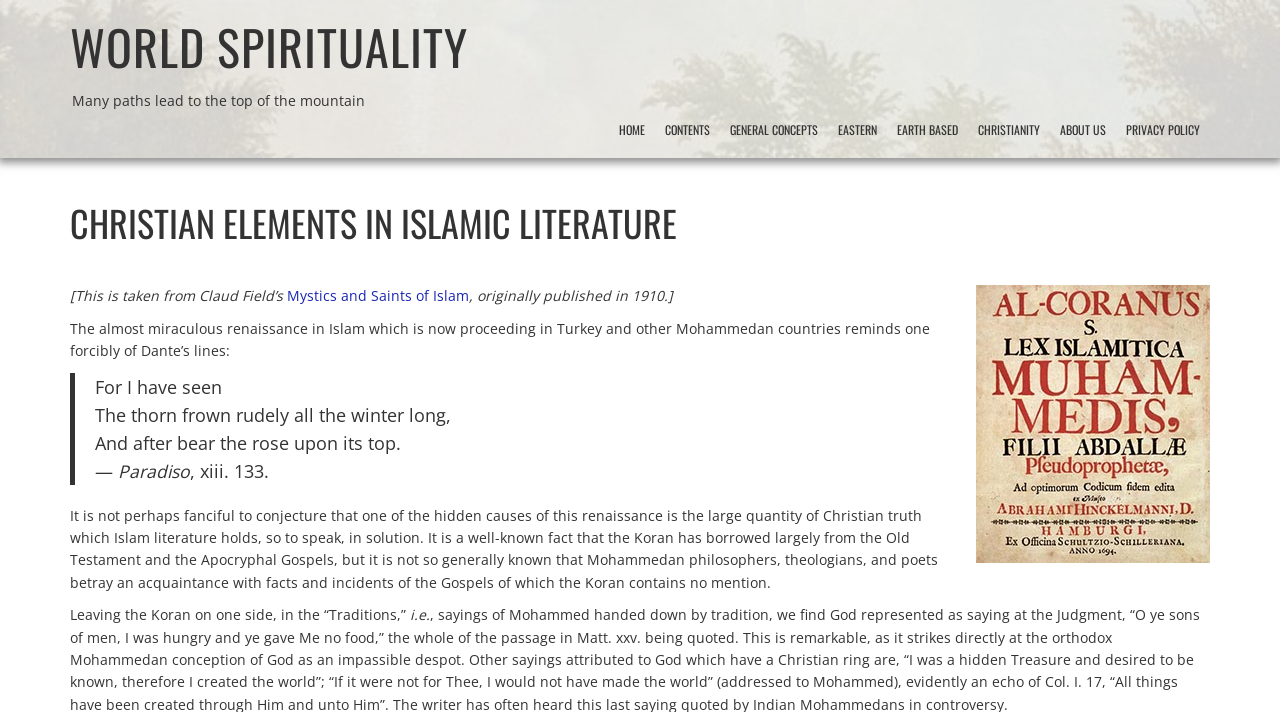Elaborate on the webpage's design and content in a detailed caption.

The webpage is about Christian elements in Islamic literature, with a focus on the Sufi poet Jalaluddin Rumi. At the top, there is a navigation menu with links to "WORLD SPIRITUALITY", "HOME", "CONTENTS", "GENERAL CONCEPTS", "EASTERN", "EARTH BASED", "CHRISTIANITY", "ABOUT US", and "PRIVACY POLICY". Below the navigation menu, there is a heading that reads "Many paths lead to the top of the mountain".

The main content of the webpage is divided into two sections. On the left side, there is a heading "CHRISTIAN ELEMENTS IN ISLAMIC LITERATURE" followed by a brief introduction to the topic. The introduction mentions that the content is taken from Claud Field's "Mystics and Saints of Islam", originally published in 1910. Below the introduction, there is a quote from Dante's Paradiso, presented in a blockquote format.

On the right side, there is an image of the Koran in Latin. Below the image, there is a passage of text that discusses the influence of Christian truth on Islamic literature, including the Koran and the works of Mohammedan philosophers, theologians, and poets. The passage also mentions the "Traditions" and provides some explanations.

Overall, the webpage presents a scholarly discussion on the Christian elements in Islamic literature, with a focus on the Sufi poet Jalaluddin Rumi and the influence of Christian truth on Islamic literature.